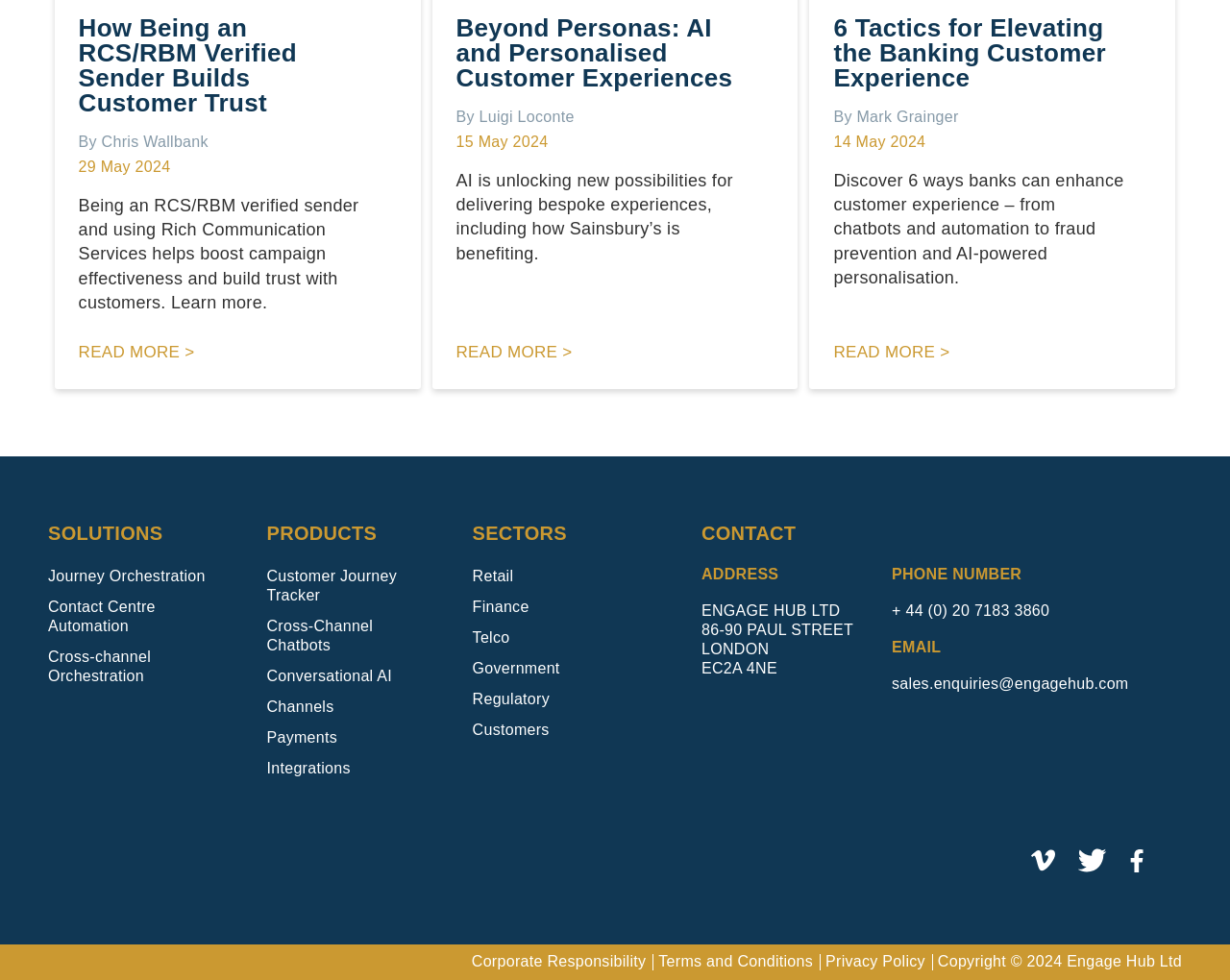Kindly provide the bounding box coordinates of the section you need to click on to fulfill the given instruction: "View Customer Journey Tracker".

[0.217, 0.578, 0.345, 0.618]